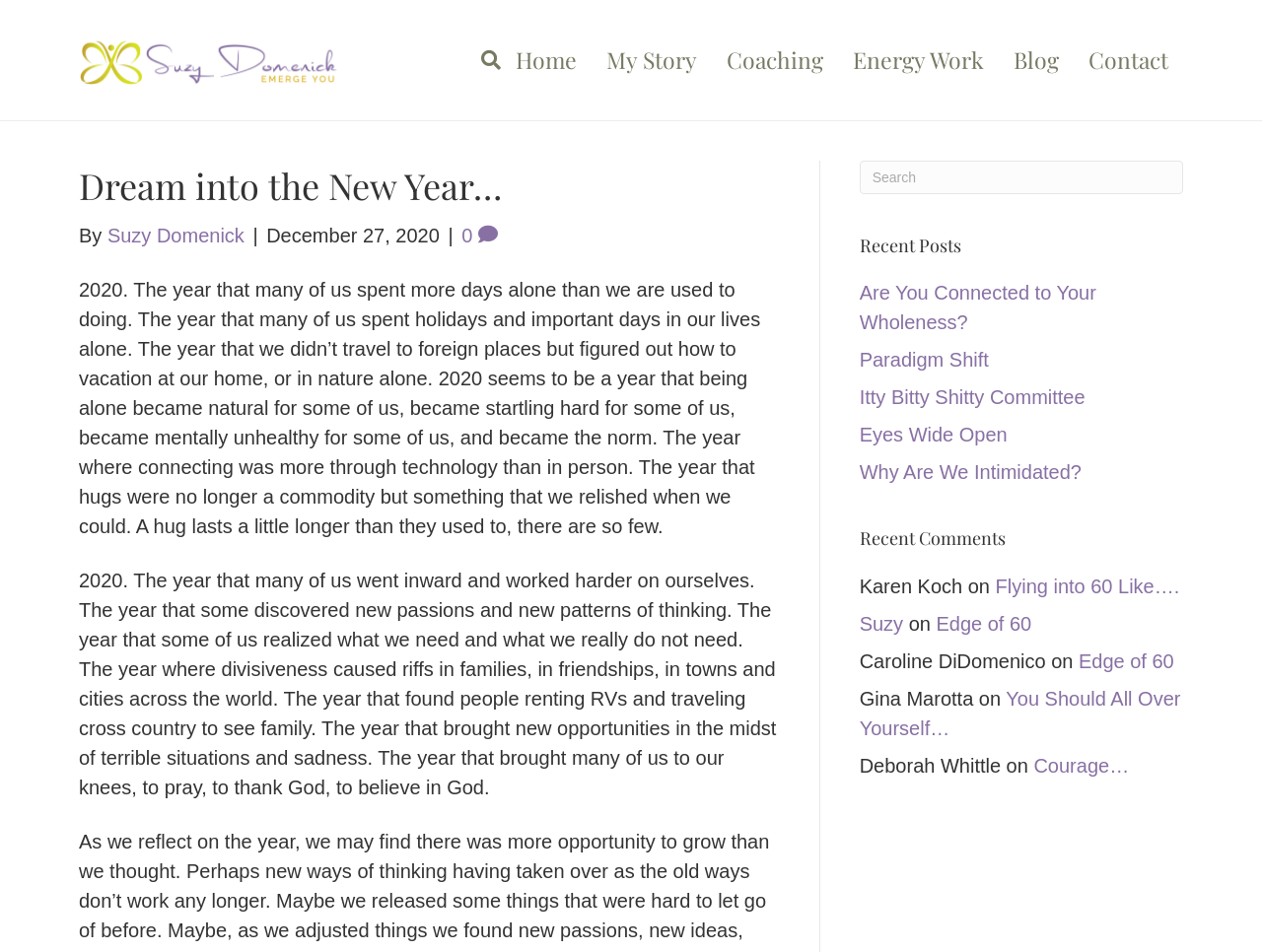Can you extract the primary headline text from the webpage?

Dream into the New Year…